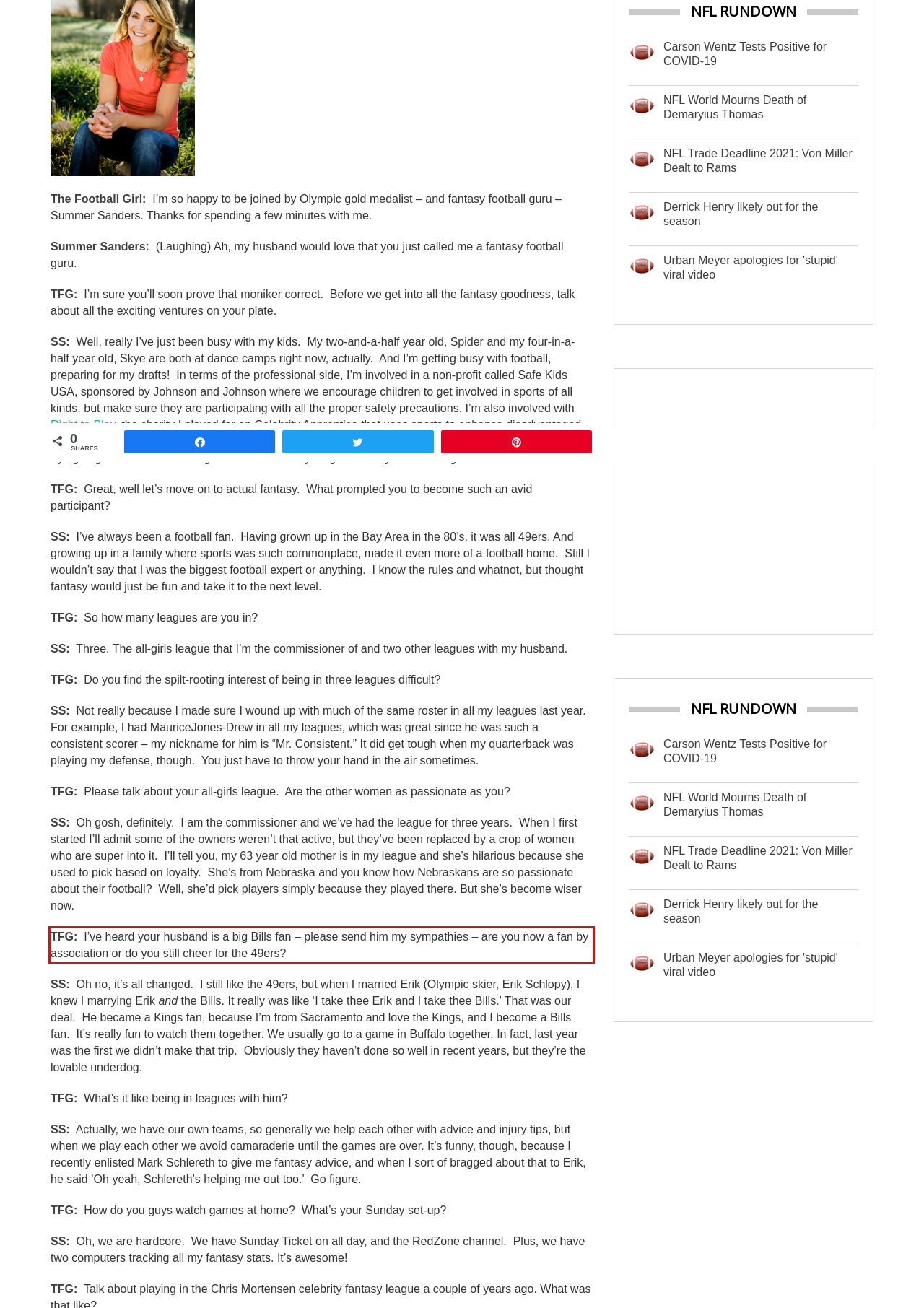Please look at the webpage screenshot and extract the text enclosed by the red bounding box.

TFG: I’ve heard your husband is a big Bills fan – please send him my sympathies – are you now a fan by association or do you still cheer for the 49ers?